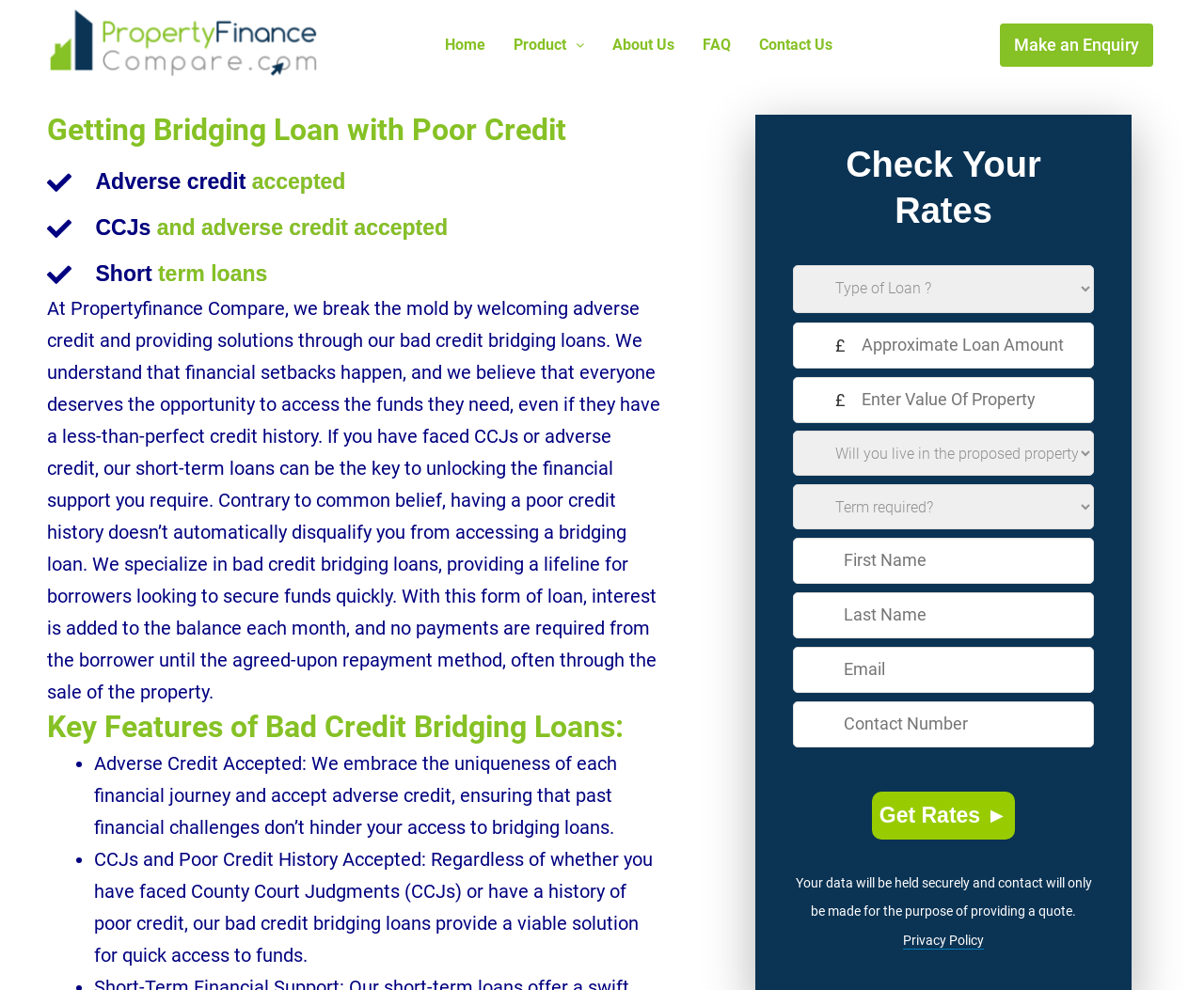Please find the bounding box coordinates of the element that must be clicked to perform the given instruction: "Click the 'Home' link". The coordinates should be four float numbers from 0 to 1, i.e., [left, top, right, bottom].

[0.358, 0.024, 0.415, 0.068]